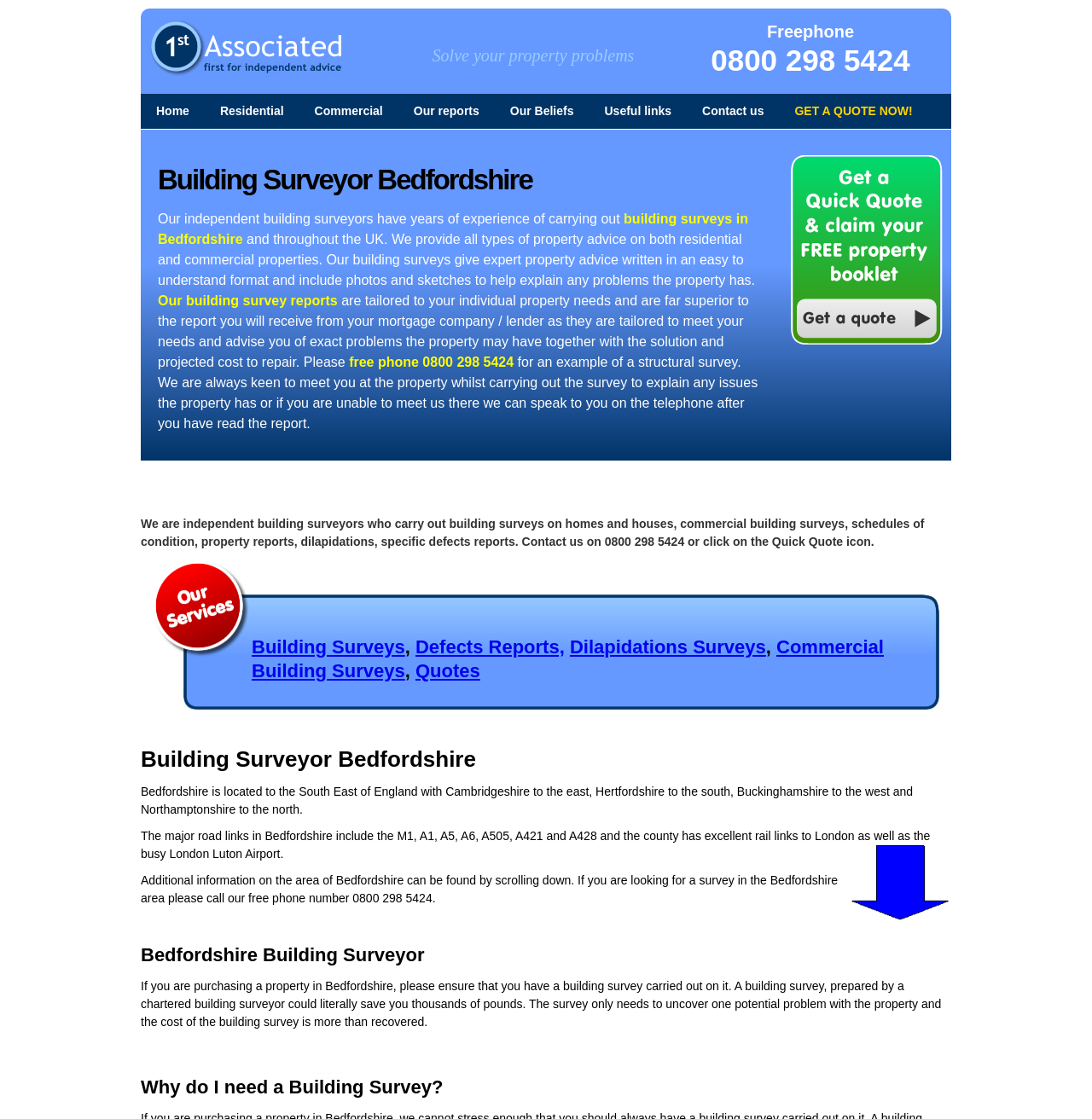What is the purpose of a building survey?
Please provide a comprehensive answer based on the details in the screenshot.

I found this information by reading the static text element that explains the importance of having a building survey, which states that a building survey could literally save you thousands of pounds by uncovering potential problems with the property.